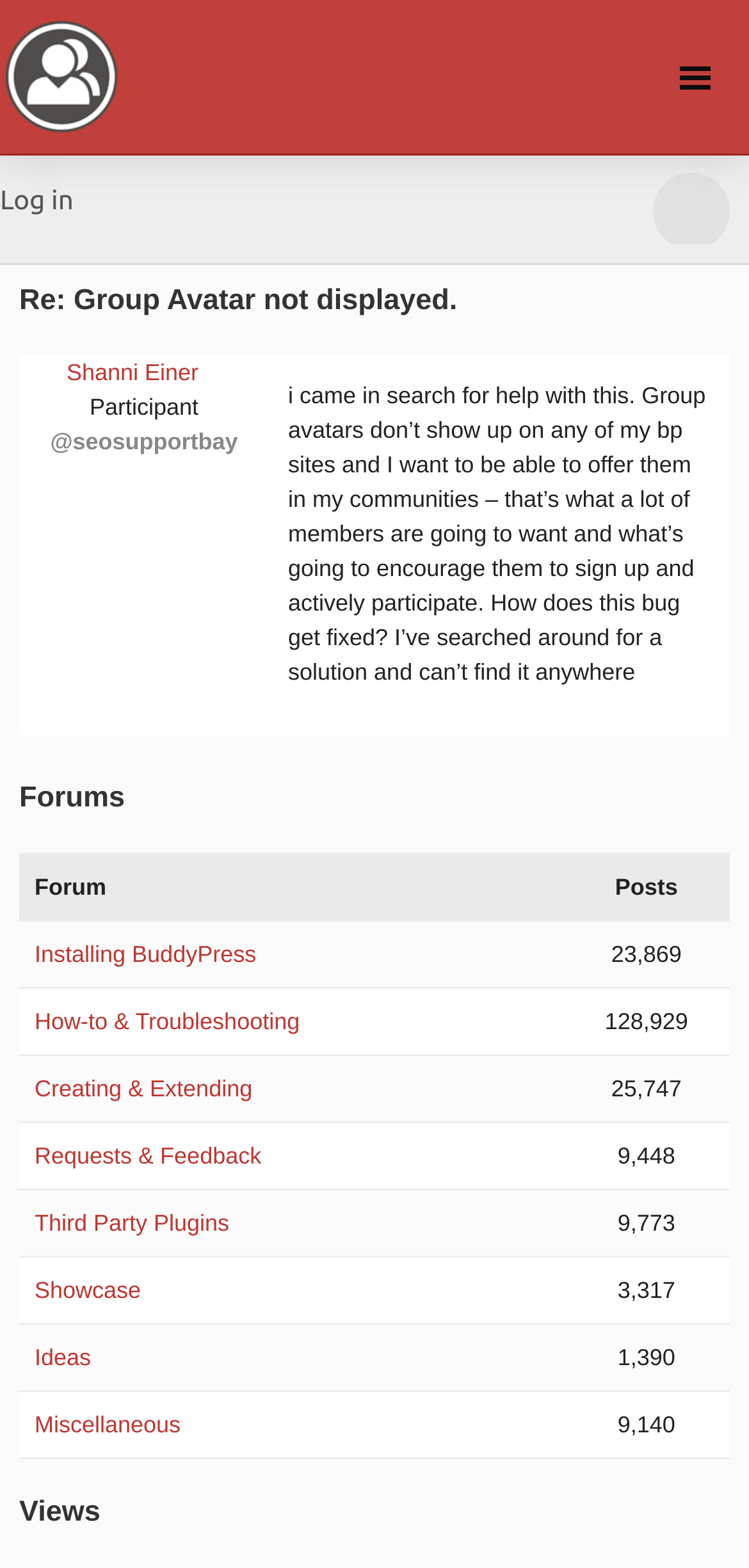Locate the bounding box coordinates of the clickable area to execute the instruction: "Check the 'Posts' count". Provide the coordinates as four float numbers between 0 and 1, represented as [left, top, right, bottom].

[0.821, 0.557, 0.905, 0.574]